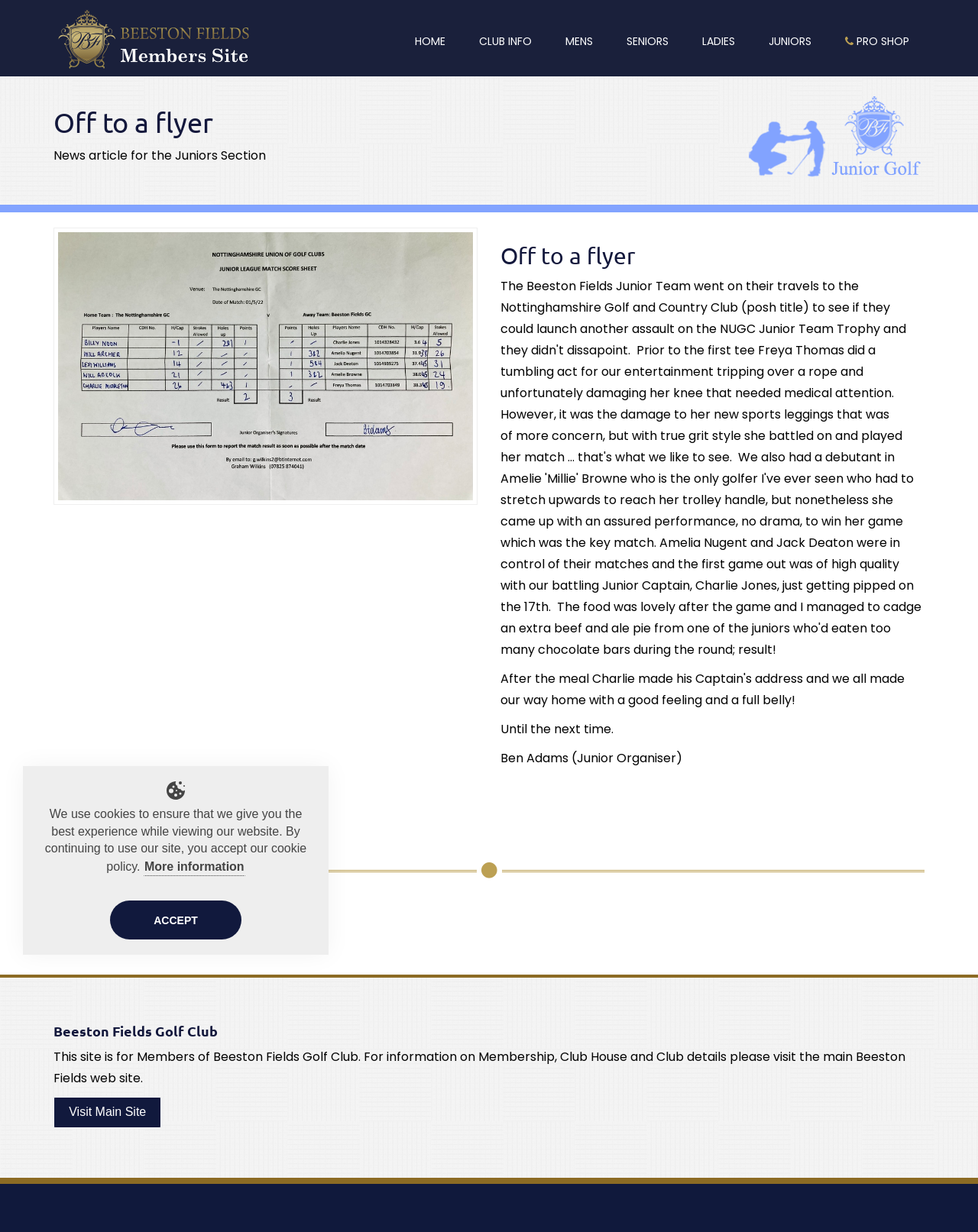Show me the bounding box coordinates of the clickable region to achieve the task as per the instruction: "Go to the pro shop".

[0.848, 0.0, 0.945, 0.067]